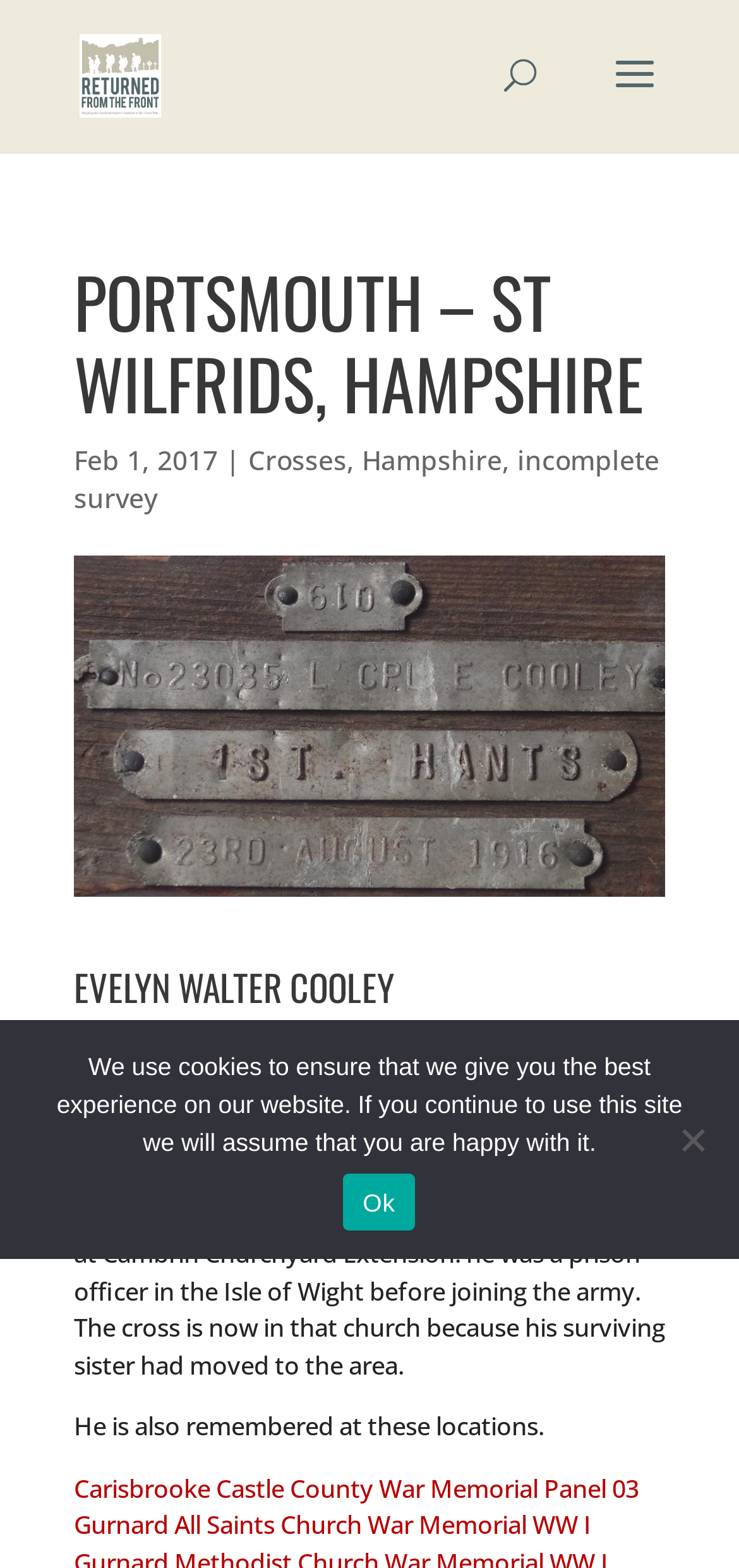Provide the bounding box coordinates in the format (top-left x, top-left y, bottom-right x, bottom-right y). All values are floating point numbers between 0 and 1. Determine the bounding box coordinate of the UI element described as: alt="Returned from the Front"

[0.108, 0.034, 0.218, 0.058]